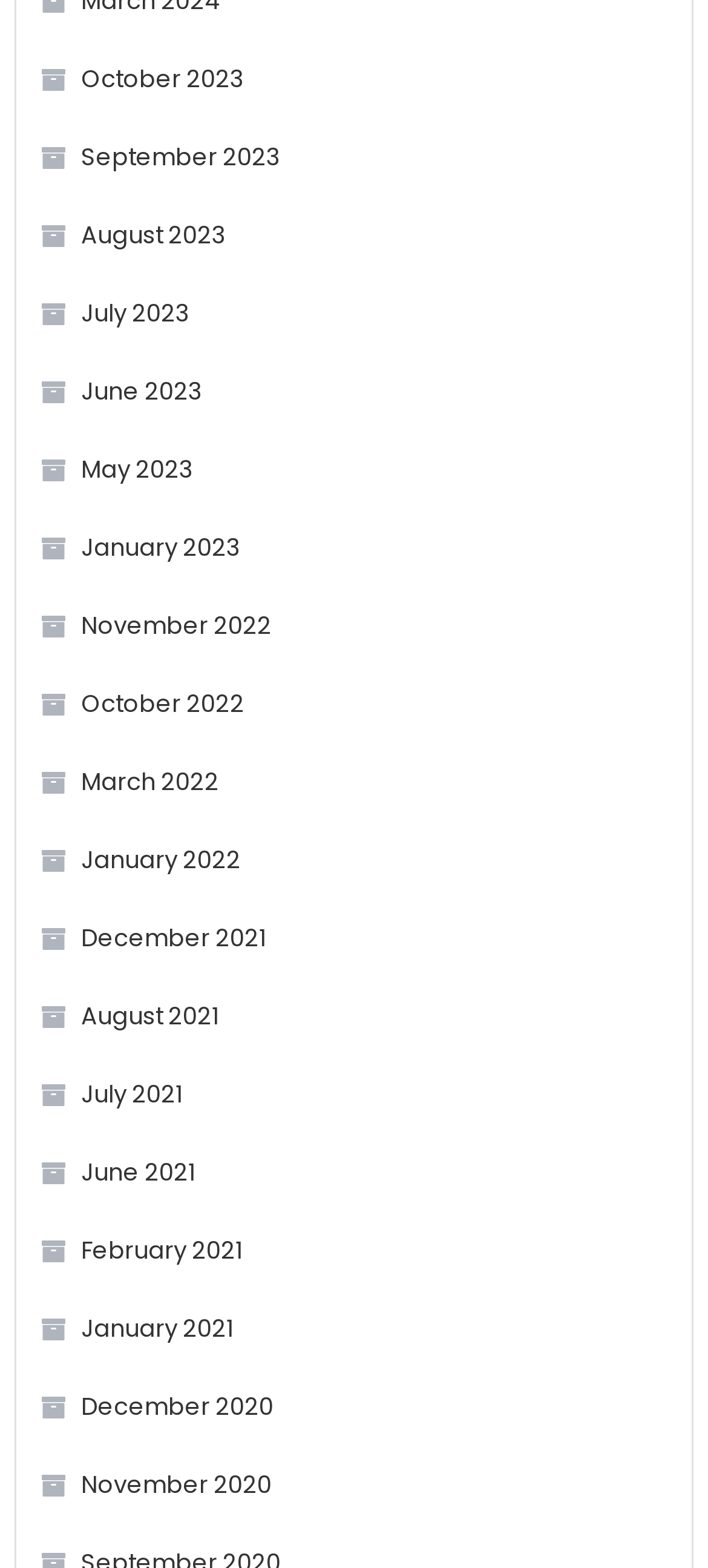What is the earliest year listed?
Carefully analyze the image and provide a thorough answer to the question.

By scanning the list of links, I can see that the earliest year listed is 2020, which is mentioned in the links 'December 2020' and 'November 2020'.